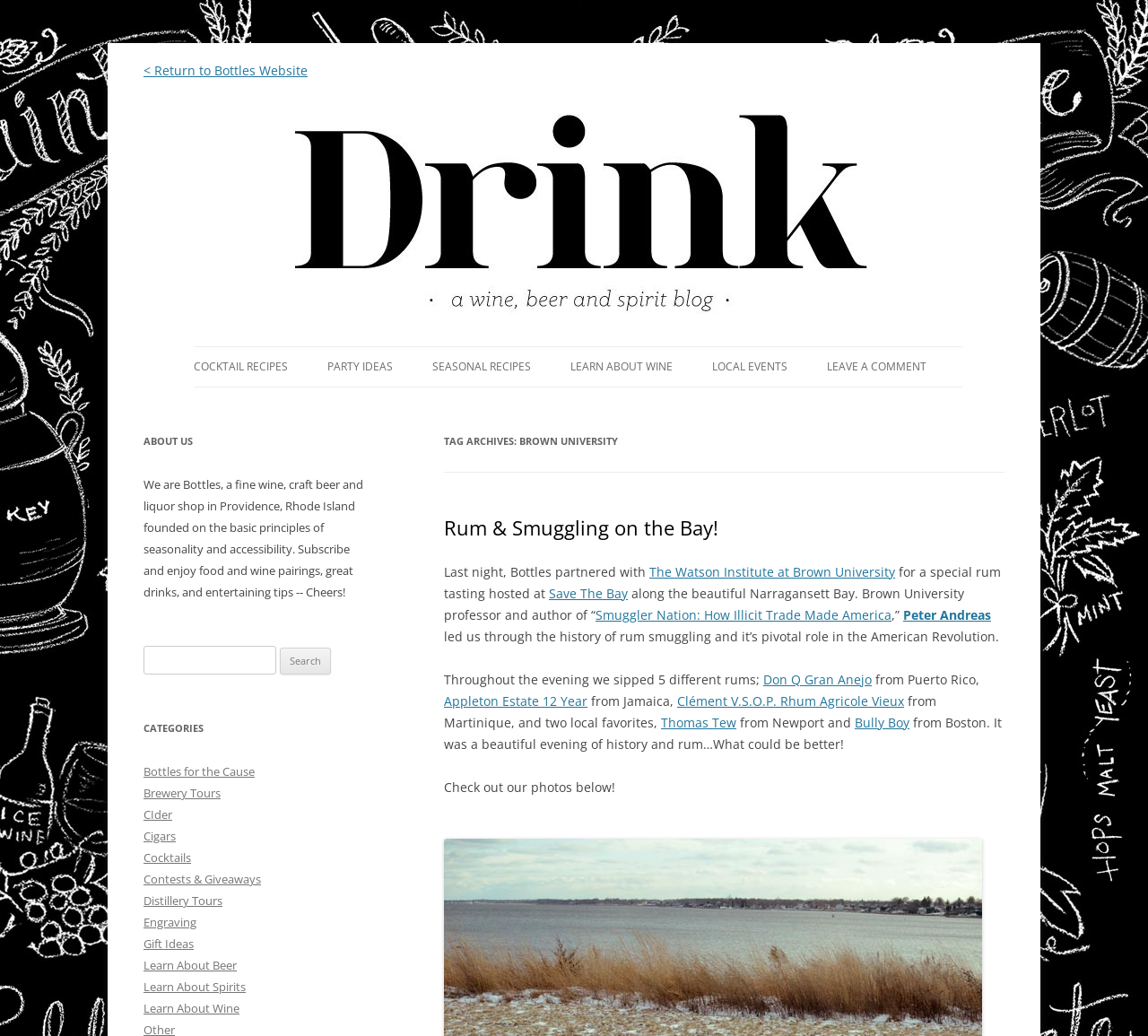Pinpoint the bounding box coordinates of the element that must be clicked to accomplish the following instruction: "Click on the 'Learn About Wine' category". The coordinates should be in the format of four float numbers between 0 and 1, i.e., [left, top, right, bottom].

[0.125, 0.966, 0.209, 0.981]